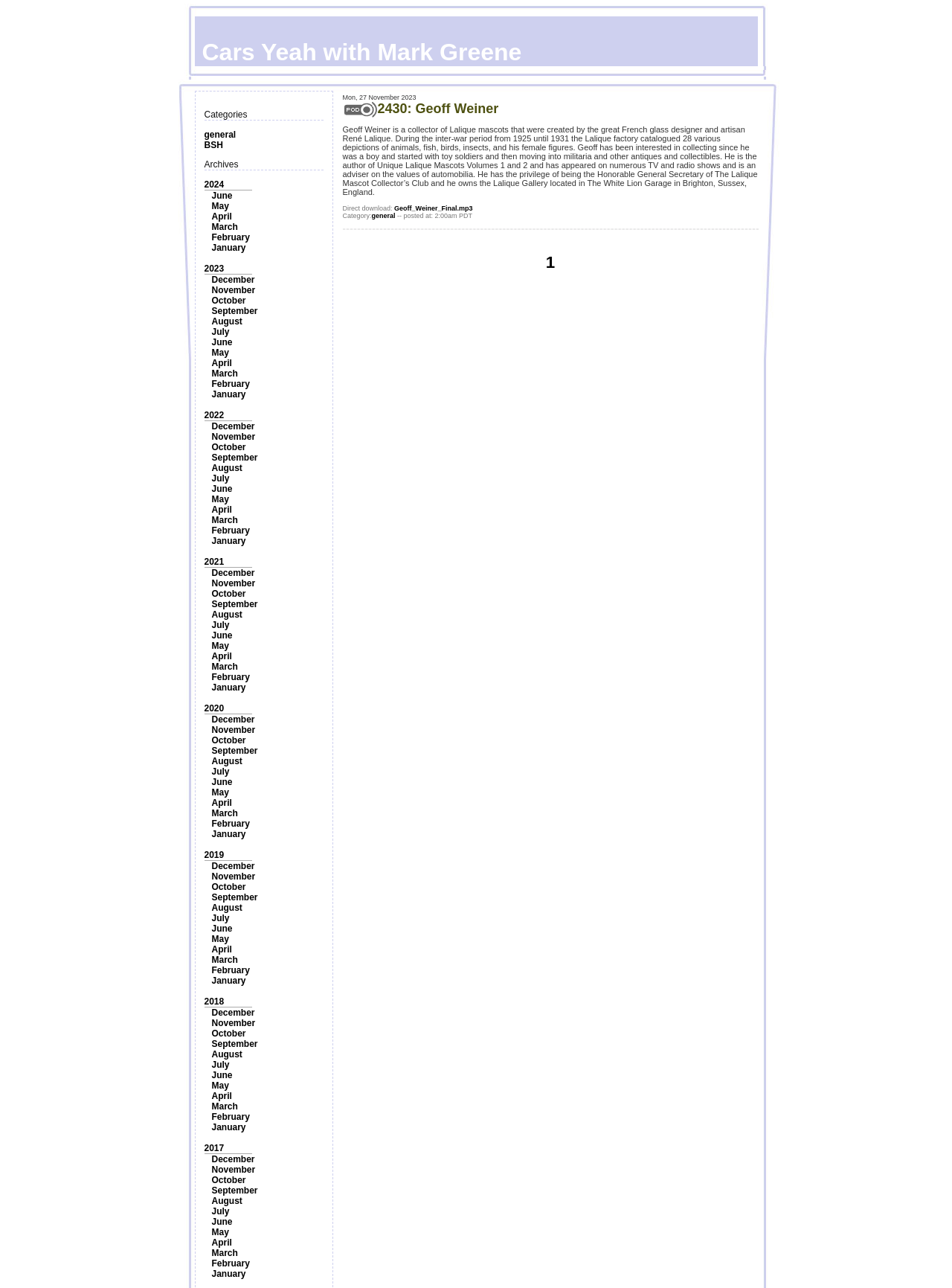From the screenshot, find the bounding box of the UI element matching this description: "October". Supply the bounding box coordinates in the form [left, top, right, bottom], each a float between 0 and 1.

[0.222, 0.229, 0.258, 0.237]